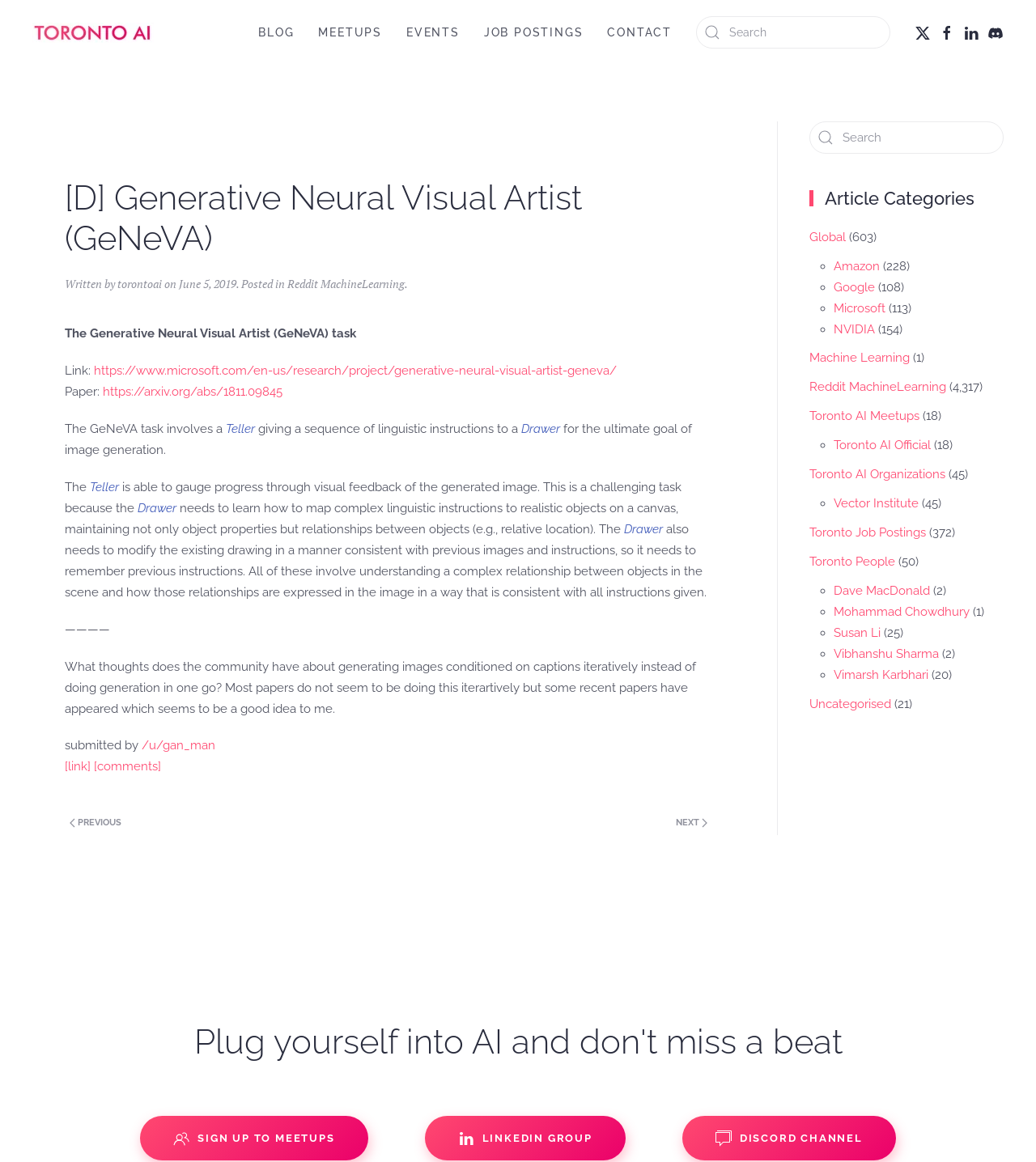What is the name of the task described in the article?
Utilize the information in the image to give a detailed answer to the question.

The article describes a task called Generative Neural Visual Artist (GeNeVA), which involves a Teller giving a sequence of linguistic instructions to a Drawer for the ultimate goal of image generation.